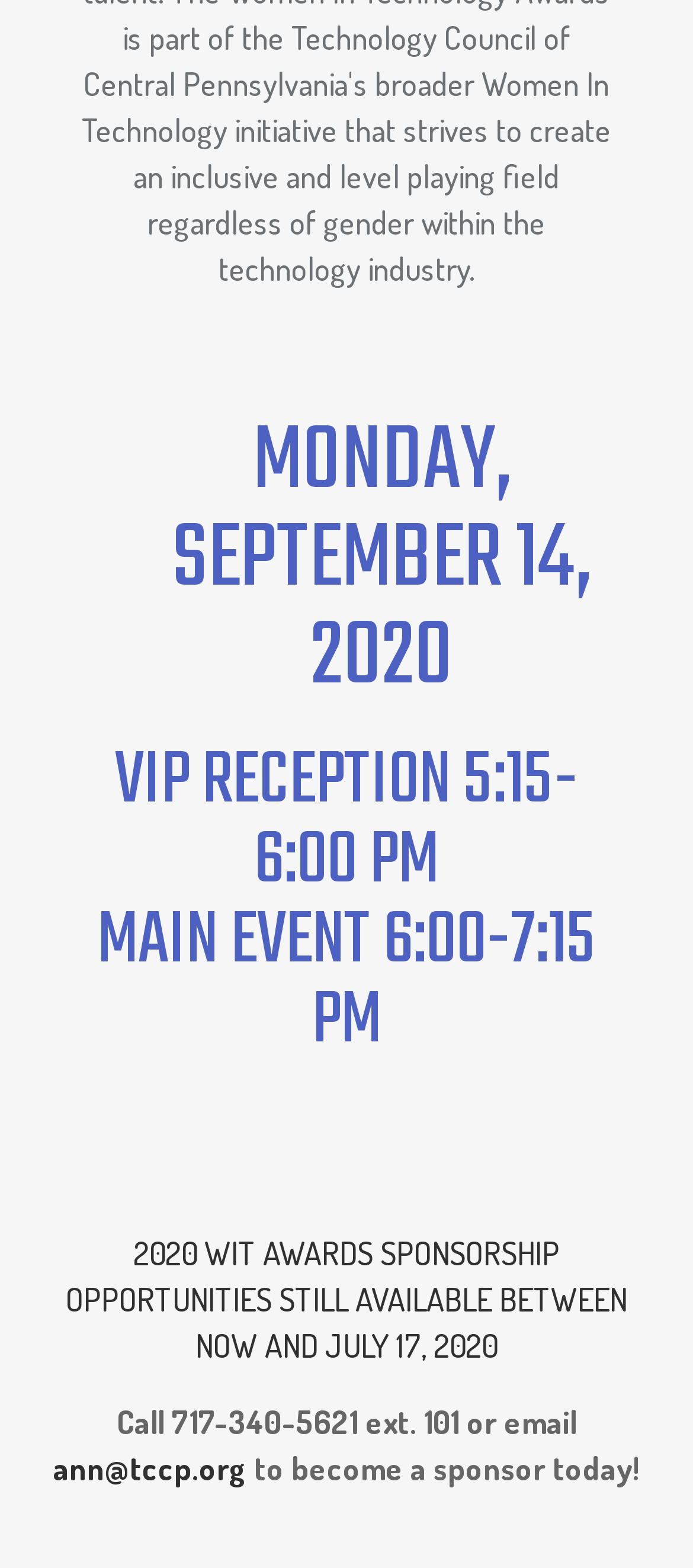What is the event mentioned on the webpage?
Please describe in detail the information shown in the image to answer the question.

The event mentioned on the webpage is the '2020 WIT AWARDS', and there are sponsorship opportunities available for it.